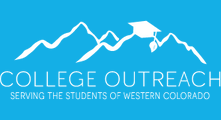What is represented by the graduation cap illustration?
Provide a detailed answer to the question, using the image to inform your response.

According to the caption, the graduation cap illustration above the text represents educational achievement and the organization's commitment to helping students reach their academic goals.